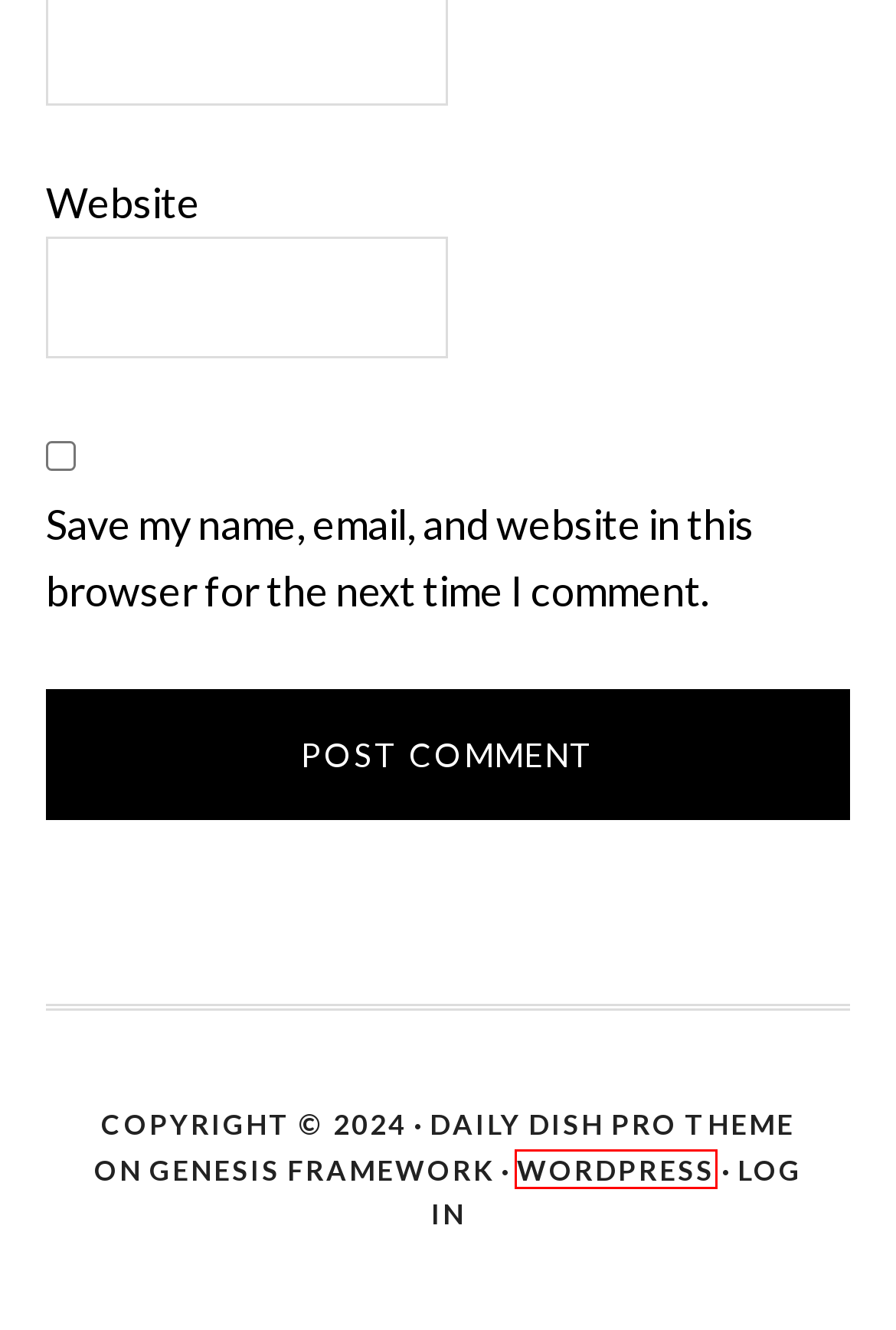You are provided with a screenshot of a webpage that has a red bounding box highlighting a UI element. Choose the most accurate webpage description that matches the new webpage after clicking the highlighted element. Here are your choices:
A. WordPress Themes by StudioPress
B. Blog Tool, Publishing Platform, and CMS – WordPress.org
C. Themes Archive - StudioPress
D. Uncategorized - Inspiration Station
E. admin - Inspiration Station
F. Pivozon | Forex Trading Bot | Forex Robot
G. Log In ‹ Inspiration Station — WordPress
H. Inspiration Station -

B